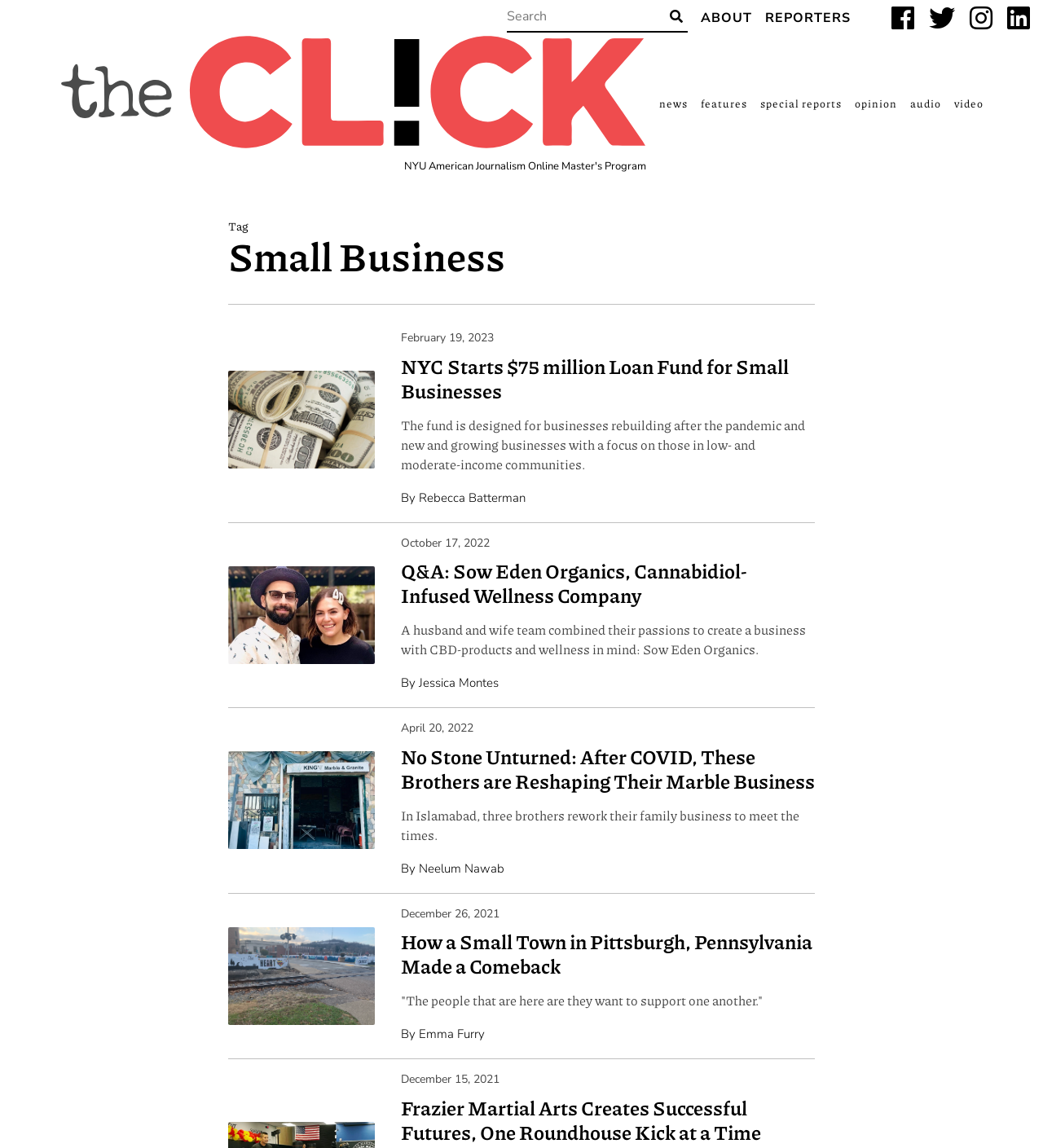Can you find the bounding box coordinates of the area I should click to execute the following instruction: "Learn about NYU American Journalism Online Master's Program"?

[0.388, 0.141, 0.62, 0.15]